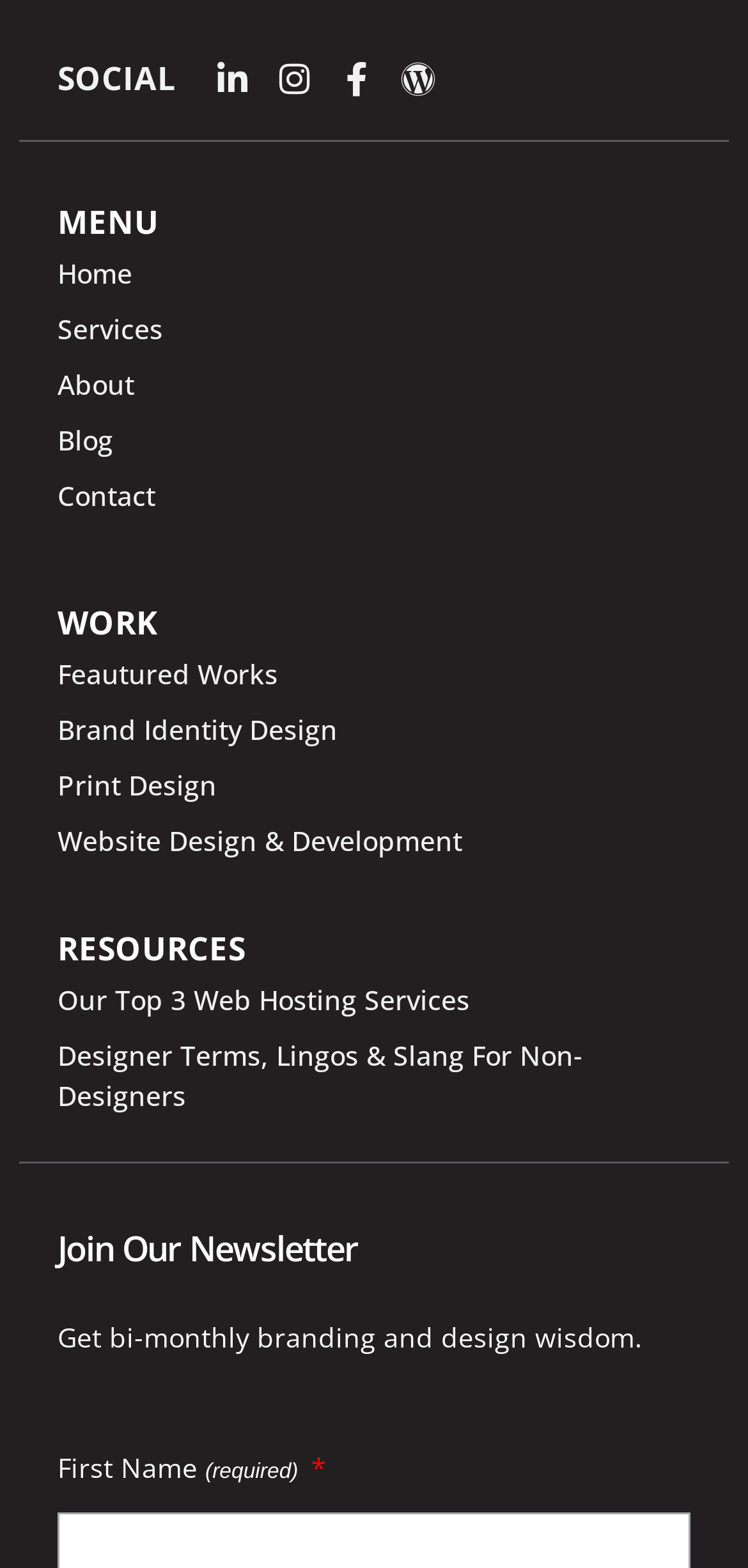Determine the coordinates of the bounding box for the clickable area needed to execute this instruction: "Click on the Ghub logo".

None